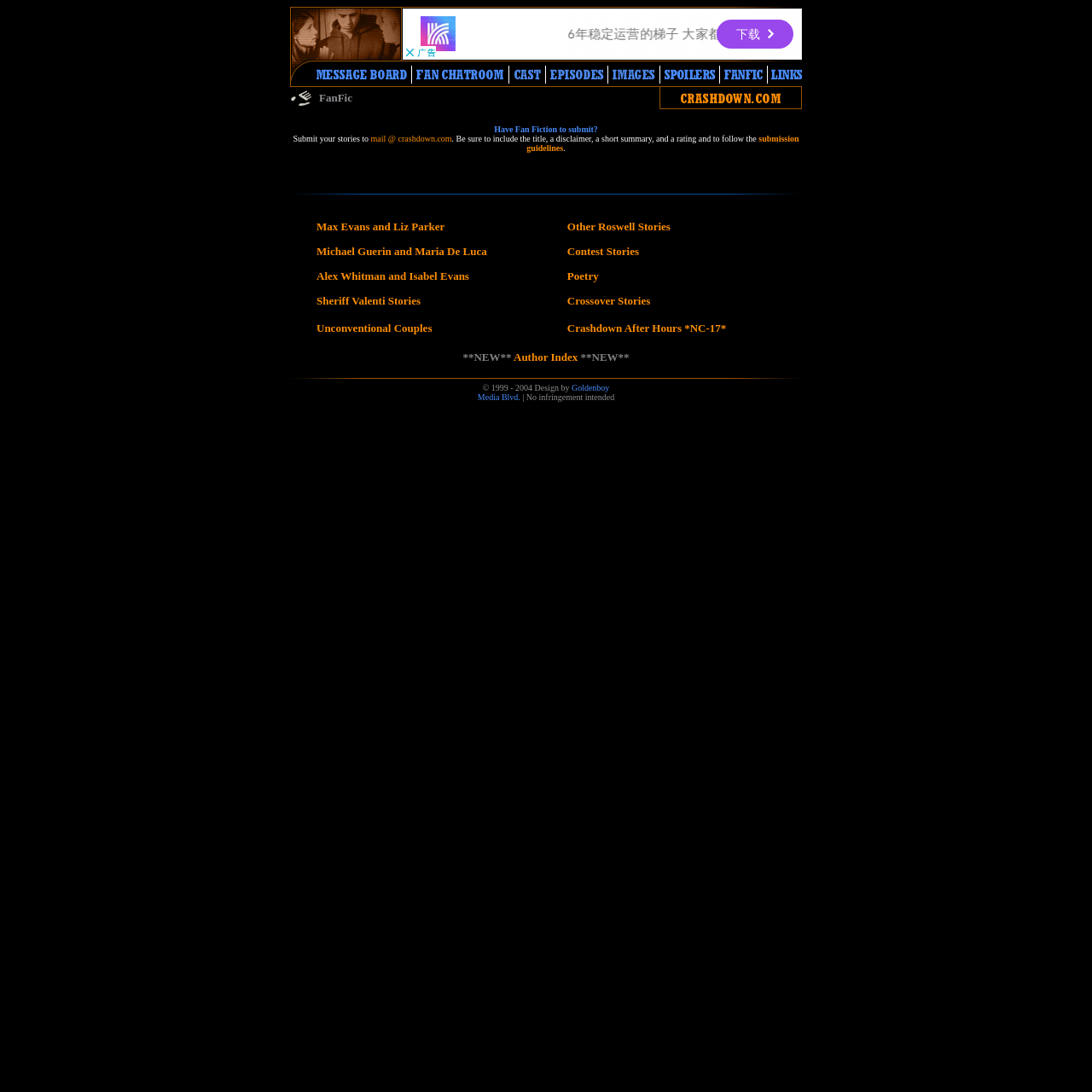Locate the bounding box coordinates of the clickable area needed to fulfill the instruction: "Explore Other Roswell Stories".

[0.519, 0.202, 0.614, 0.213]